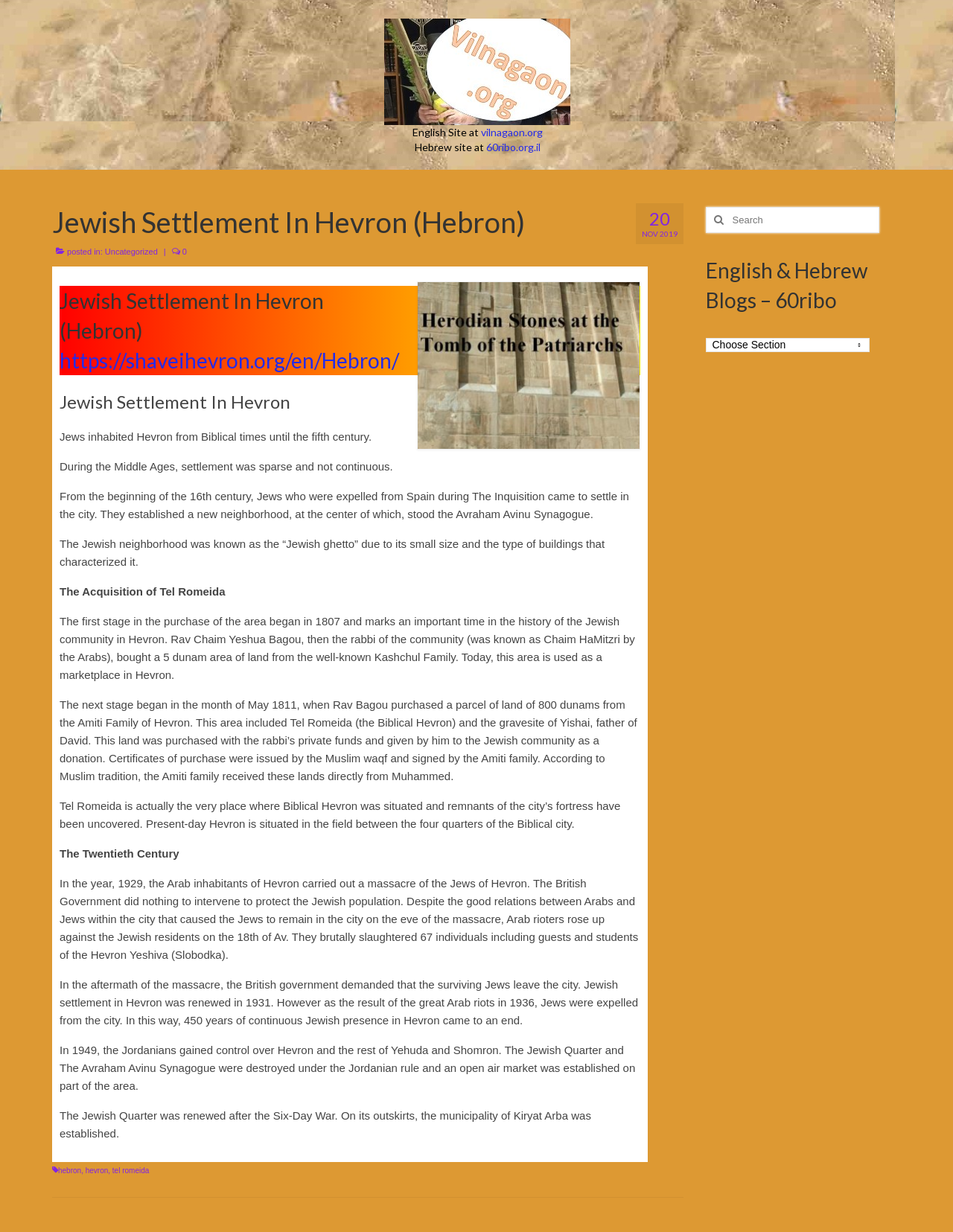Determine the bounding box coordinates of the clickable region to follow the instruction: "Search for something".

[0.74, 0.168, 0.922, 0.189]